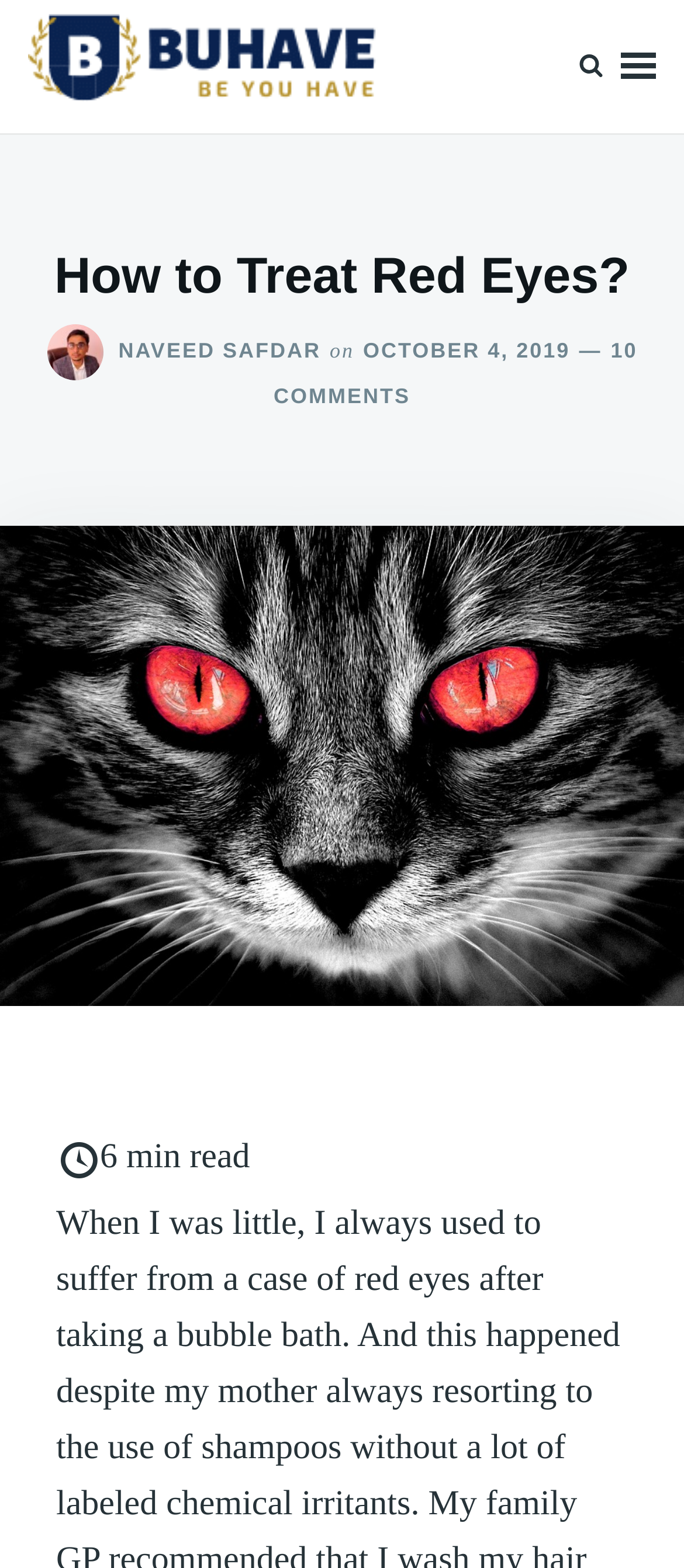Using the element description October 4, 2019June 22, 2023, predict the bounding box coordinates for the UI element. Provide the coordinates in (top-left x, top-left y, bottom-right x, bottom-right y) format with values ranging from 0 to 1.

[0.531, 0.215, 0.834, 0.231]